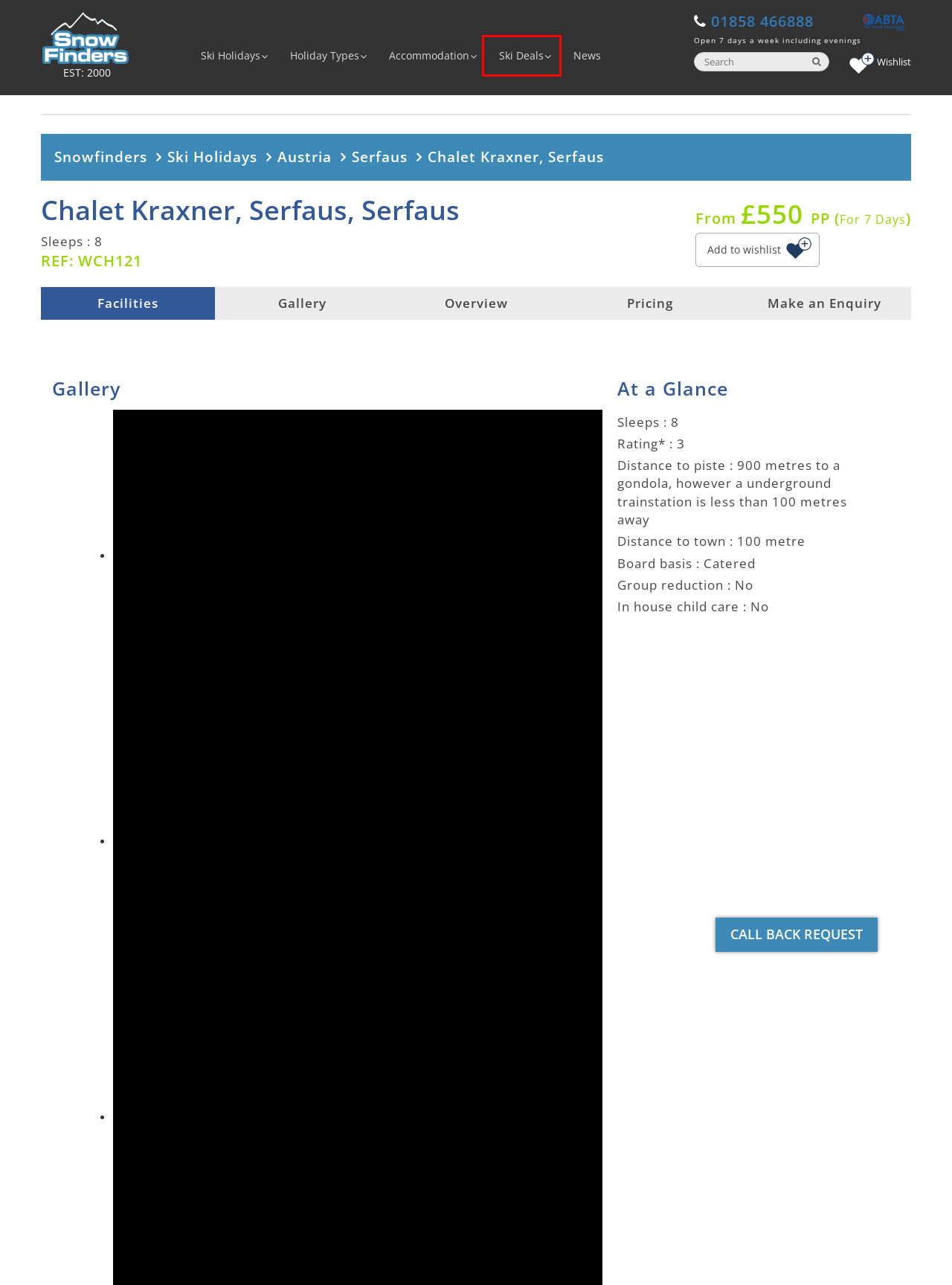You are provided a screenshot of a webpage featuring a red bounding box around a UI element. Choose the webpage description that most accurately represents the new webpage after clicking the element within the red bounding box. Here are the candidates:
A. Wishlist - Snowfinders
B. Austria Ski Holiday Resorts Great Deals| SnowFinders
C. Latest Ski Holiday Offers & Deals to Grab | SnowFinders
D. Serfaus Ski Resort | Ski Holidays Serfaus | Snowfinders
E. About the Specialist Ski & Board Travel Agency | SnowFinders
F. Ski Holidays 2023/2024 | Skiing & Snowboarding Holidays - Snowfinders...
G. Ski Holidays 2023/2024 - Worldwide Skiing & Snowboarding Holidays | Snowfinders
H. Ski Holiday Blog & Skiing News - Snowfinders.co.uk

C